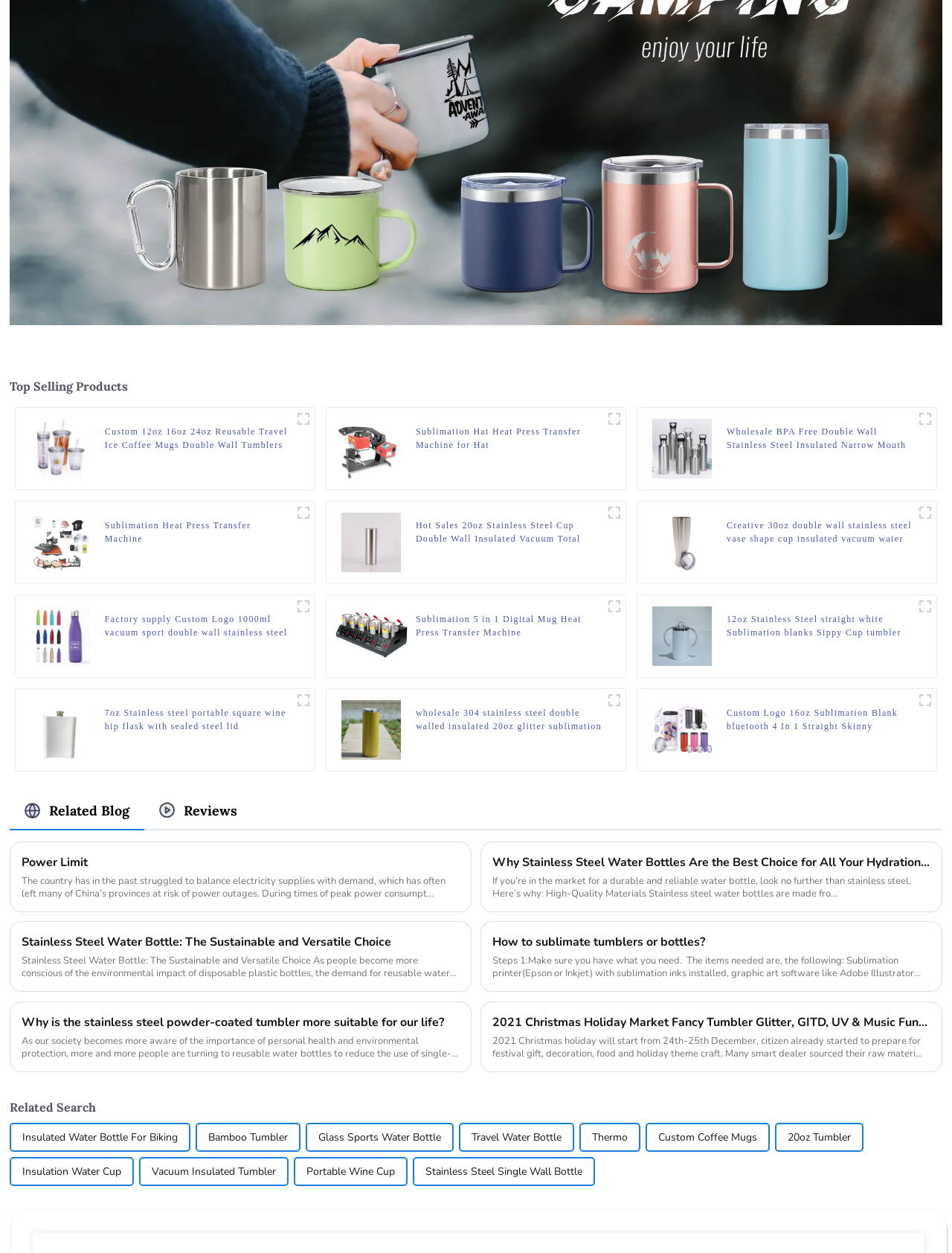How many products are displayed on this webpage?
Refer to the image and answer the question using a single word or phrase.

12